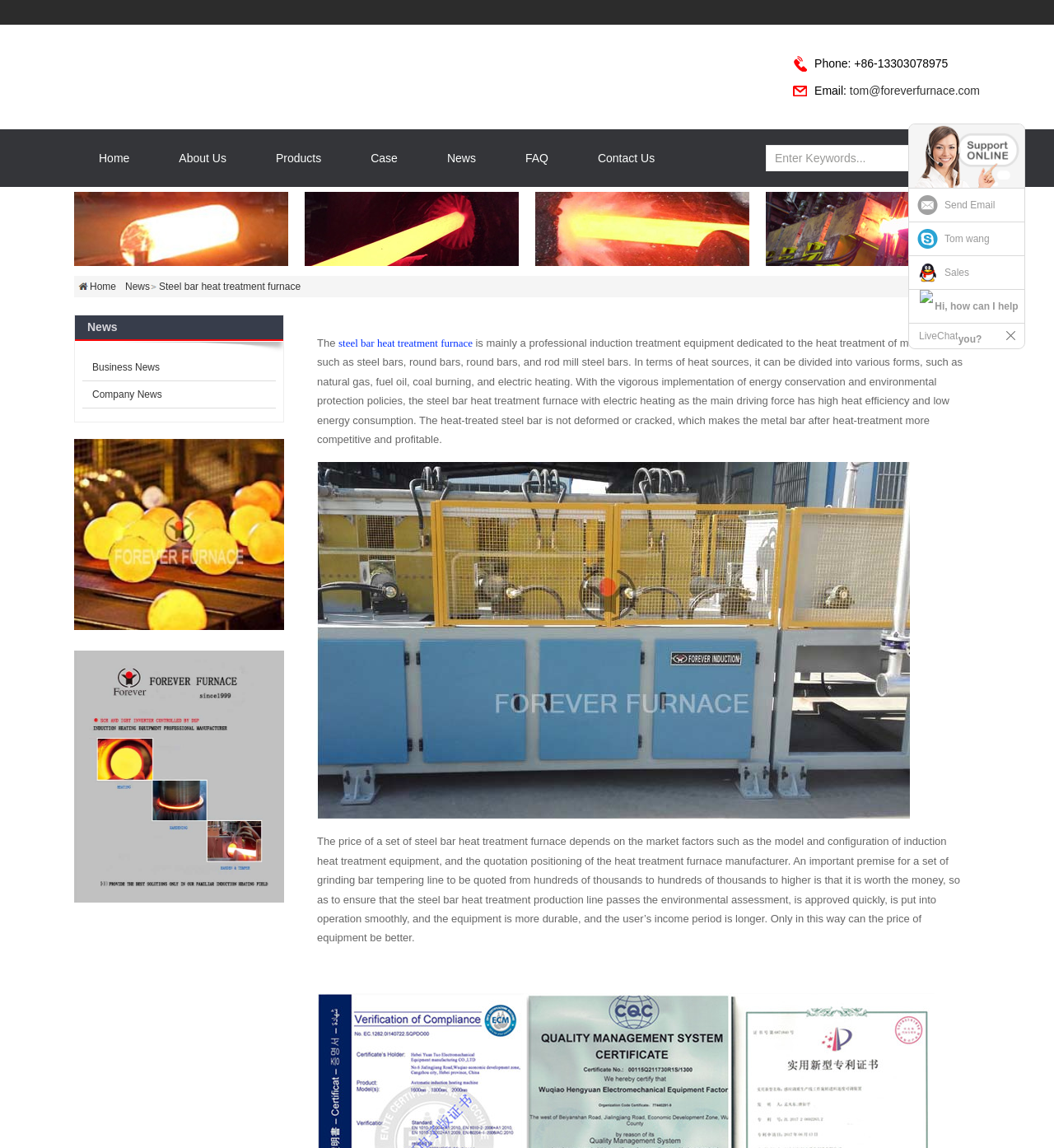What is the name of the person who can be contacted for sales?
Please respond to the question with a detailed and informative answer.

The name of the person who can be contacted for sales is Tom Wang, which can be found in the 'Send Email' section at the bottom right corner of the webpage.